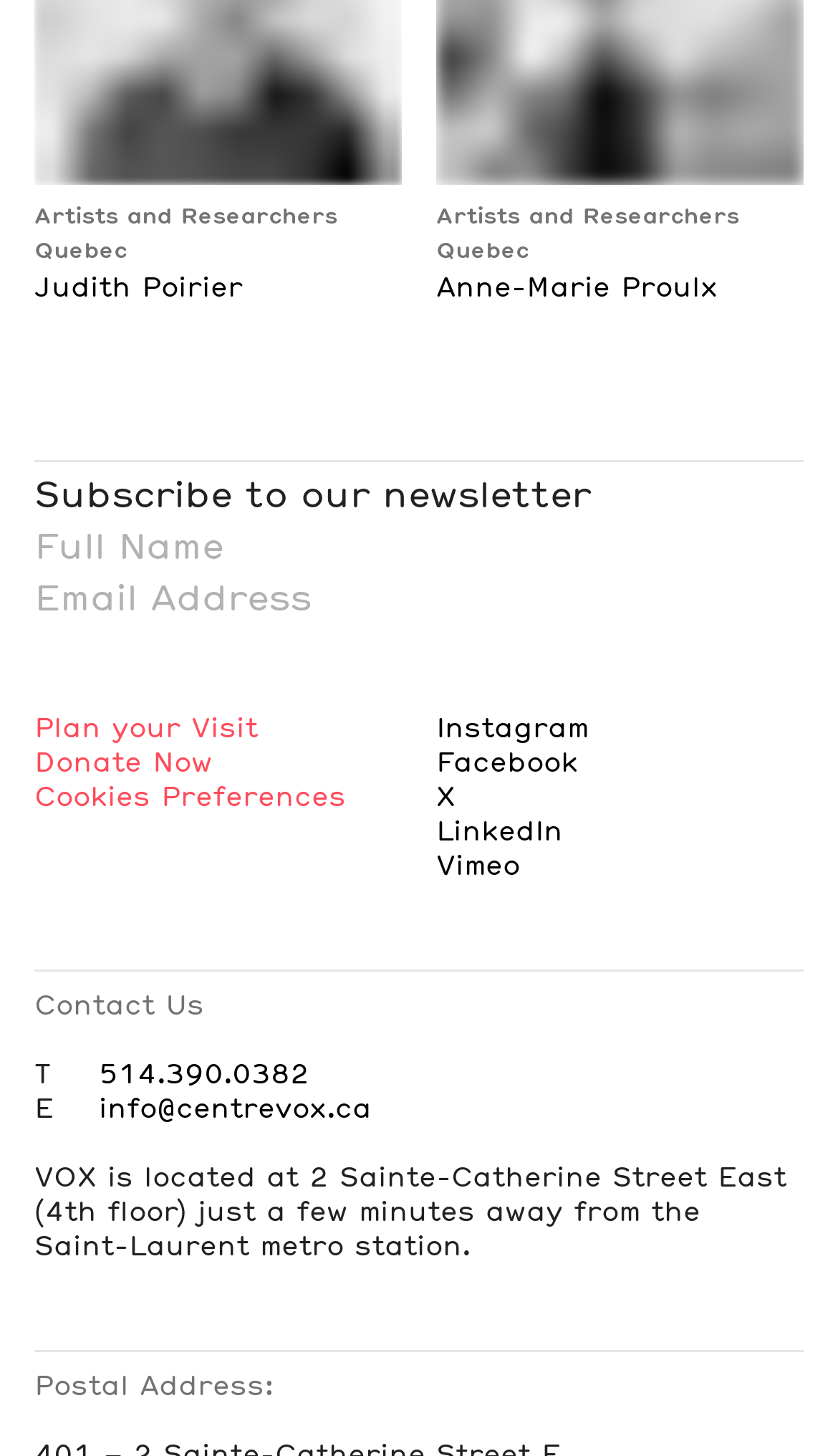Find the bounding box coordinates for the area that should be clicked to accomplish the instruction: "Call 514.390.0382".

[0.118, 0.726, 0.369, 0.75]